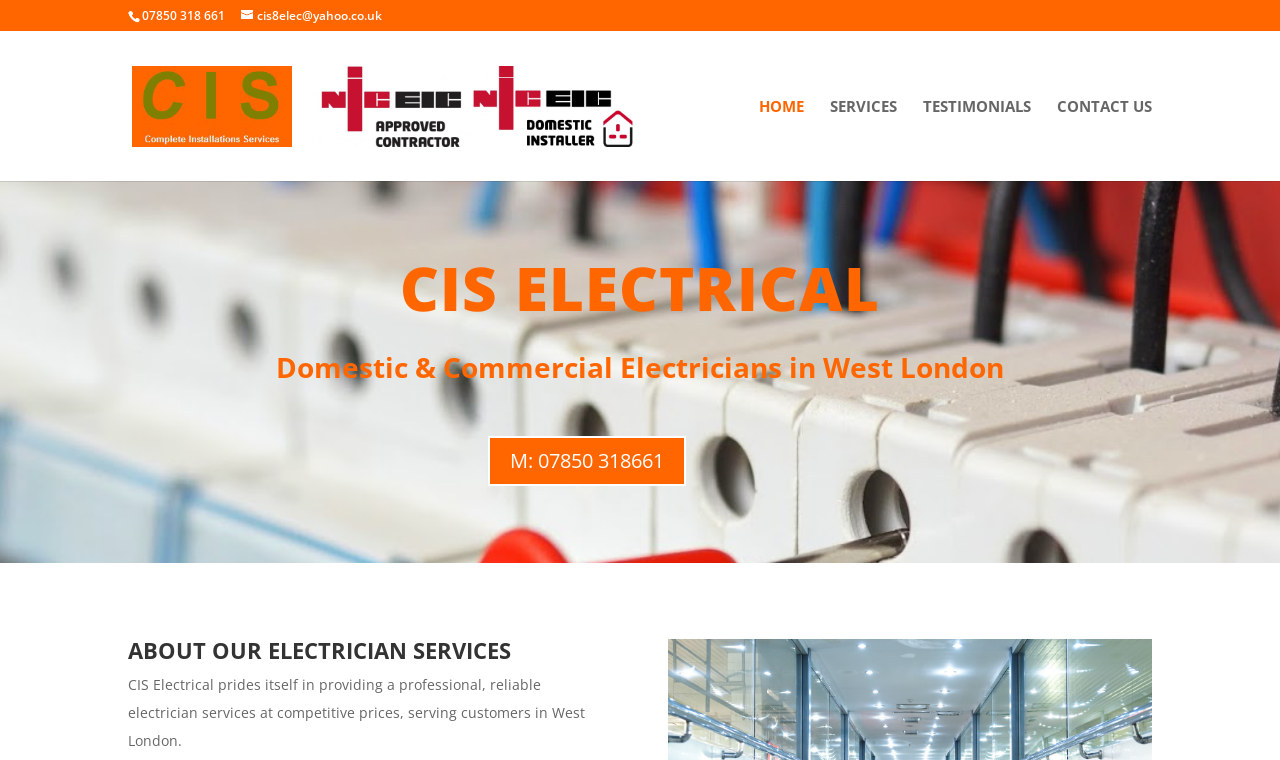Based on the visual content of the image, answer the question thoroughly: What is the phone number of the electrician?

I found the phone number by looking at the StaticText element with the text '07850 318 661' located at the top of the webpage.